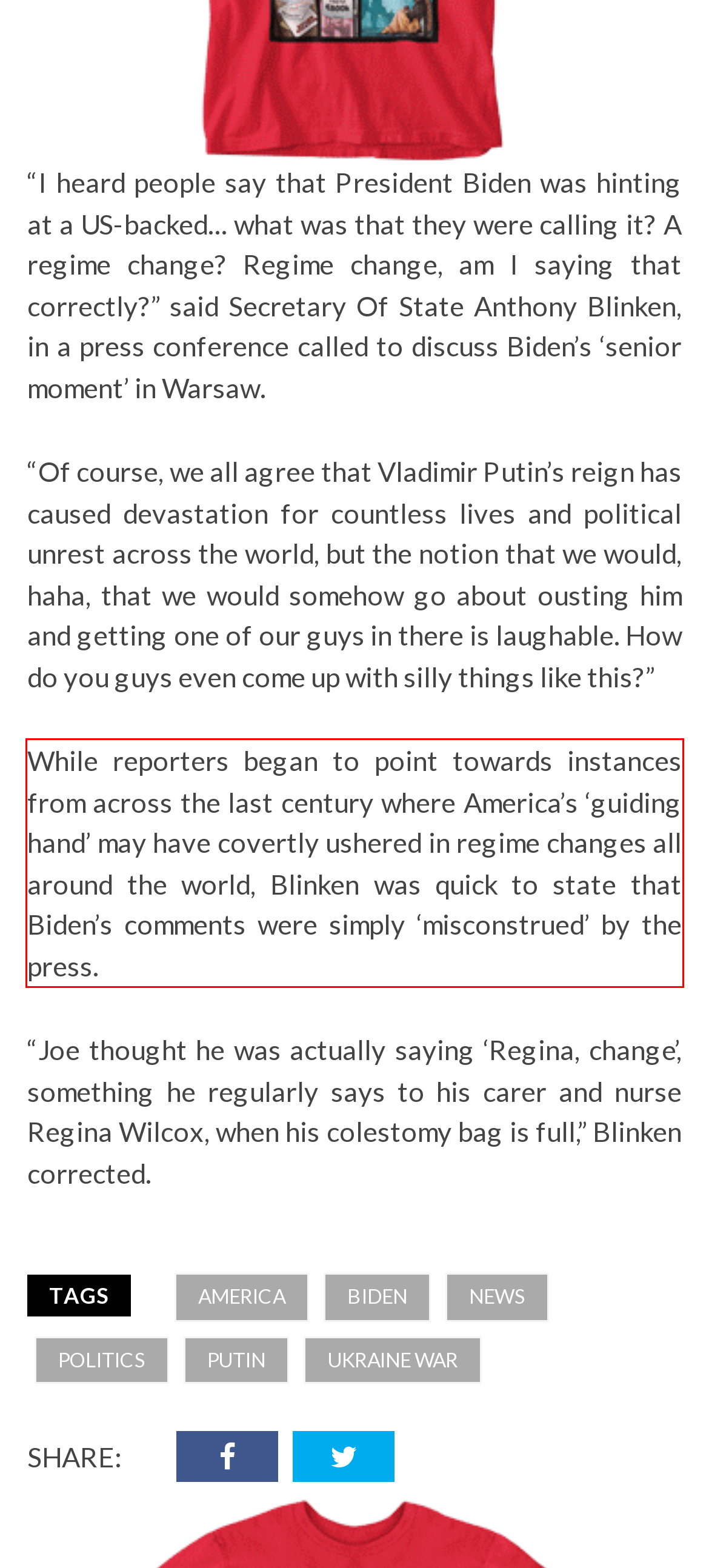By examining the provided screenshot of a webpage, recognize the text within the red bounding box and generate its text content.

While reporters began to point towards instances from across the last century where America’s ‘guiding hand’ may have covertly ushered in regime changes all around the world, Blinken was quick to state that Biden’s comments were simply ‘misconstrued’ by the press.